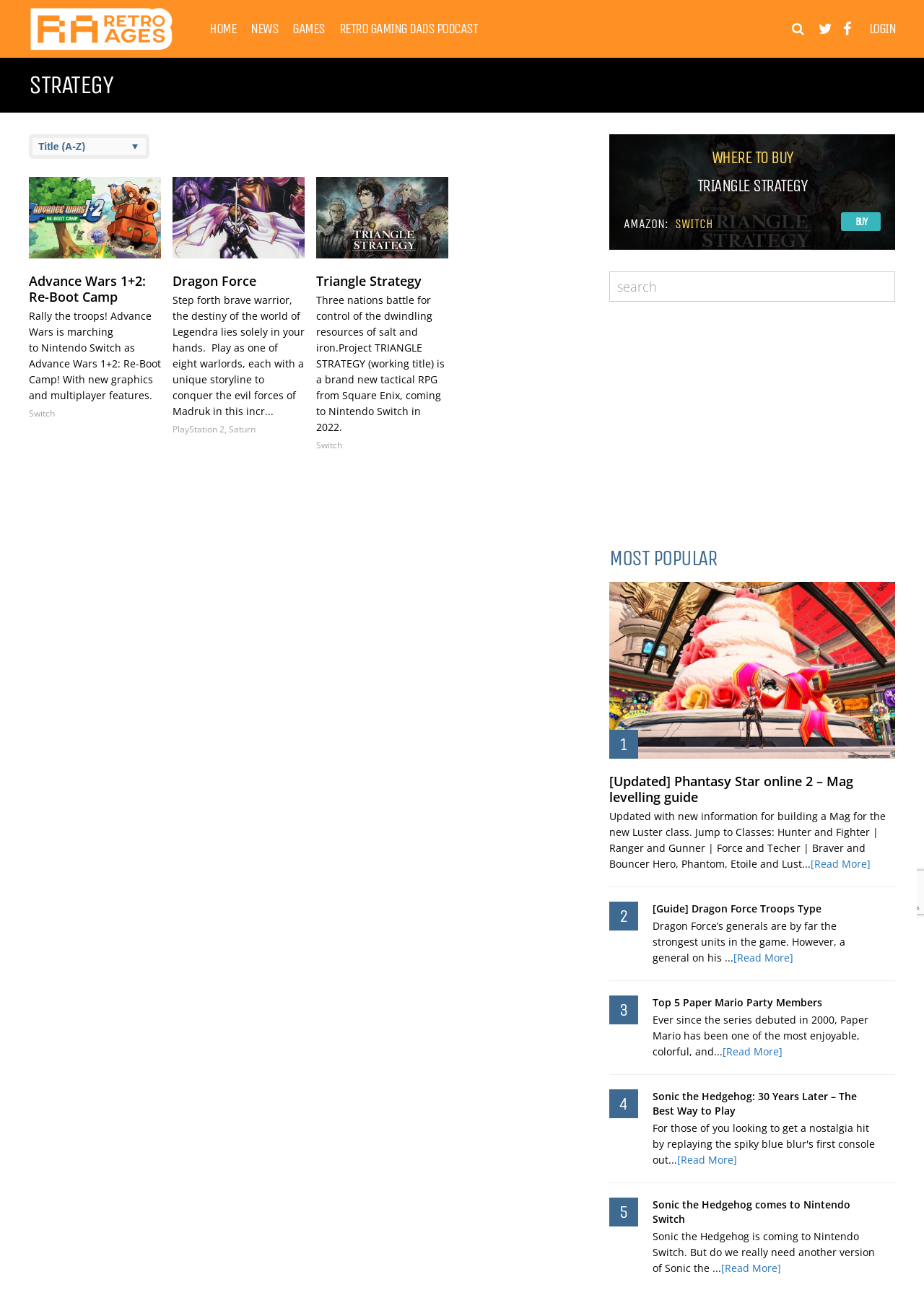Extract the bounding box for the UI element that matches this description: "[Guide] Dragon Force Troops Type".

[0.706, 0.685, 0.889, 0.695]